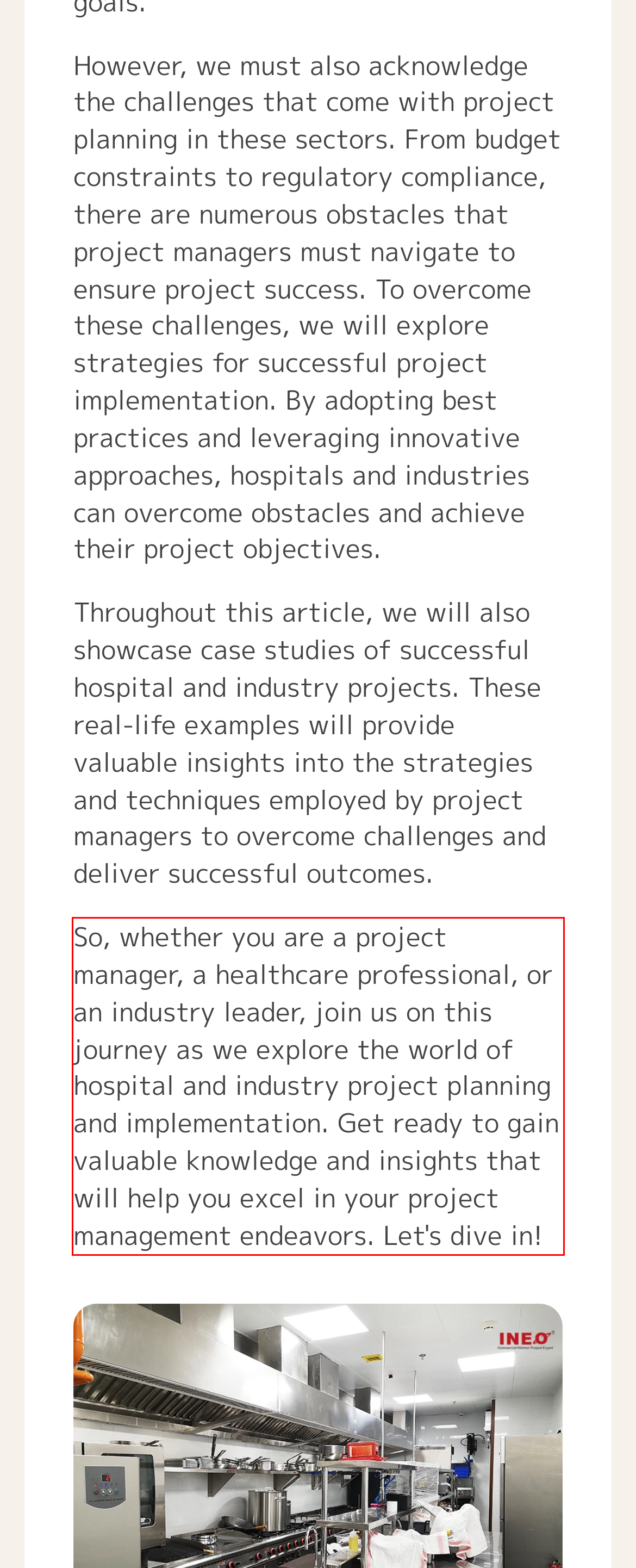Using the provided webpage screenshot, recognize the text content in the area marked by the red bounding box.

So, whether you are a project manager, a healthcare professional, or an industry leader, join us on this journey as we explore the world of hospital and industry project planning and implementation. Get ready to gain valuable knowledge and insights that will help you excel in your project management endeavors. Let's dive in!